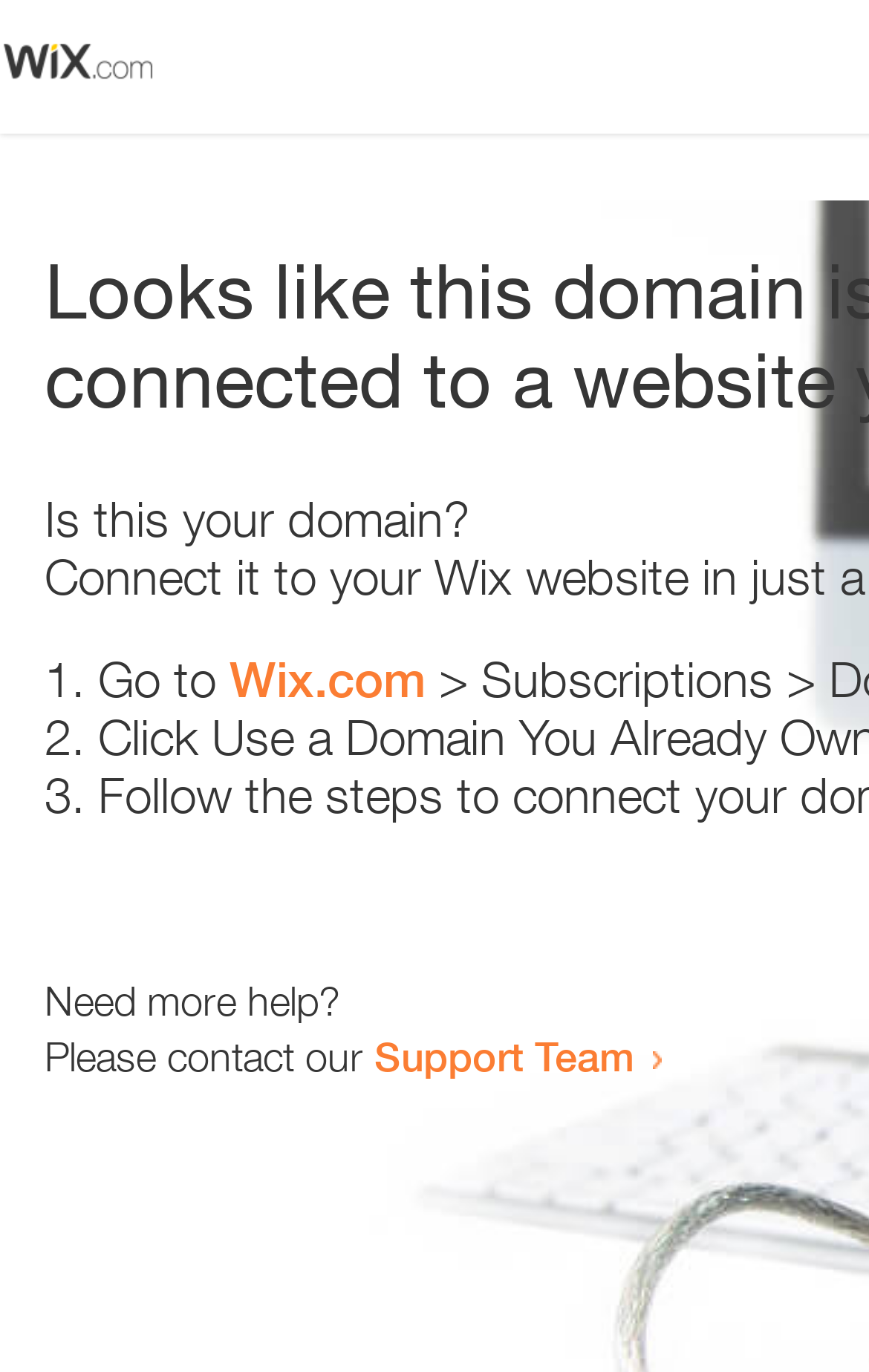Please identify the webpage's heading and generate its text content.

Looks like this domain isn't
connected to a website yet